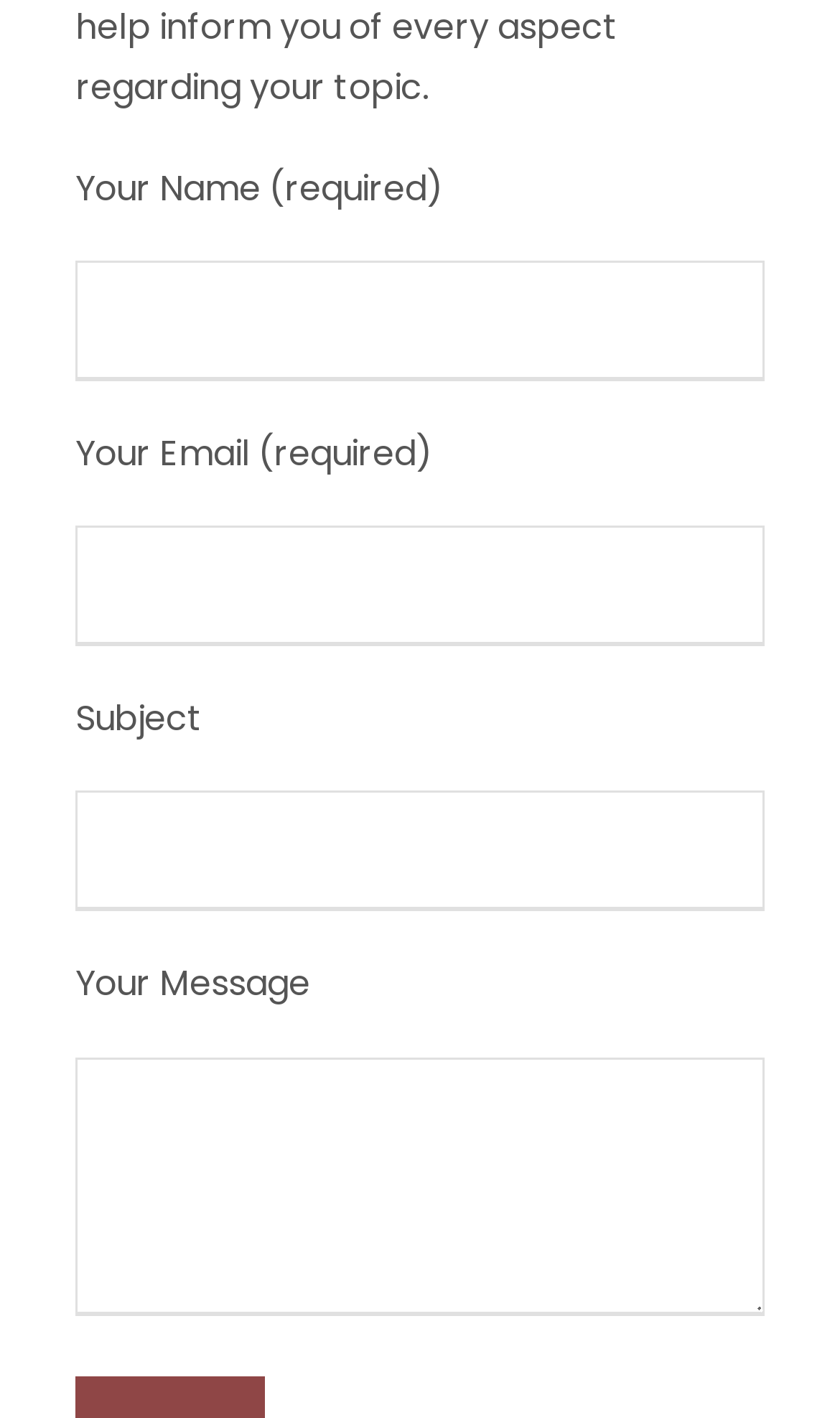Determine the bounding box for the HTML element described here: "parent_node: 搜索： name="s" placeholder="搜索…"". The coordinates should be given as [left, top, right, bottom] with each number being a float between 0 and 1.

None